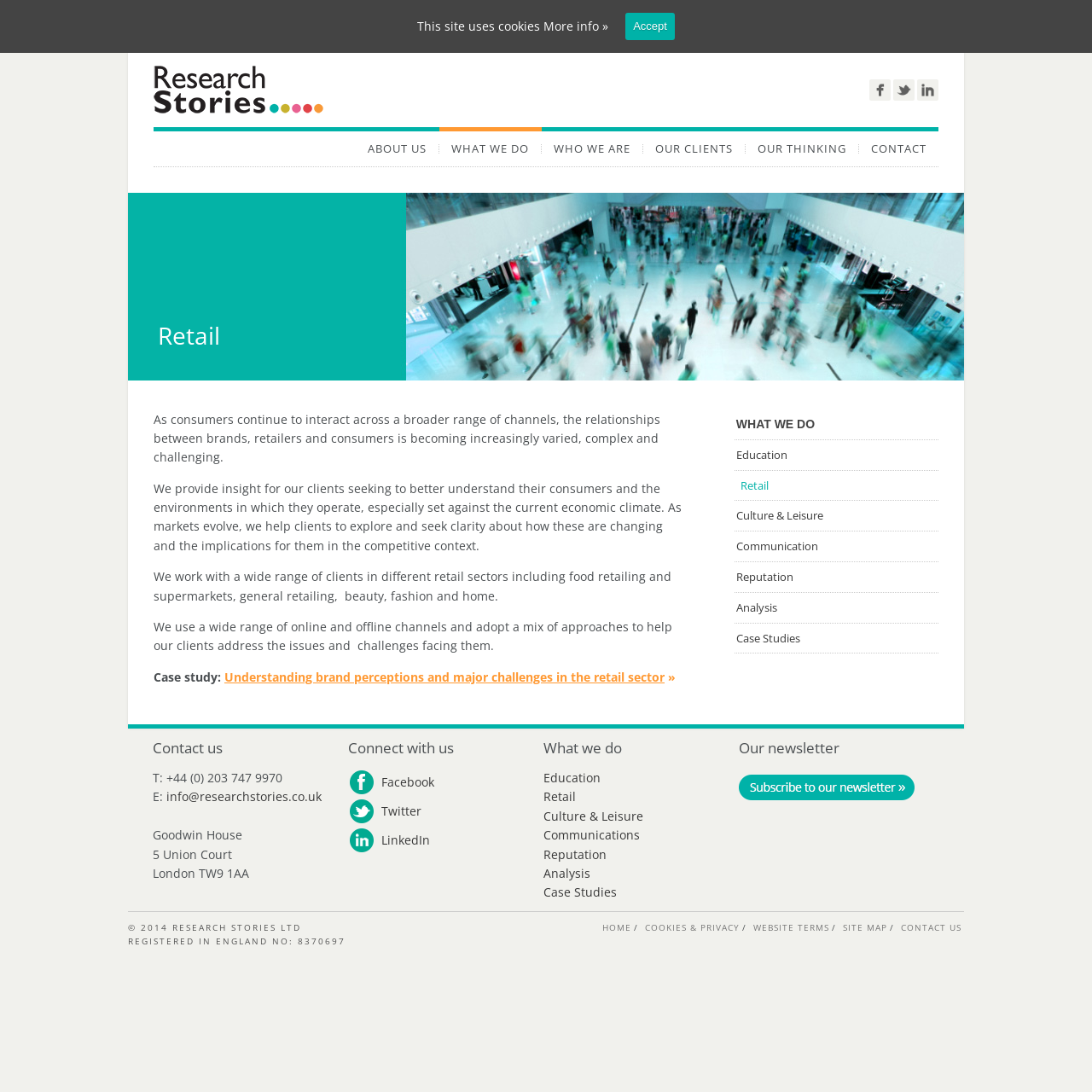Please give the bounding box coordinates of the area that should be clicked to fulfill the following instruction: "Click to follow us on Facebook". The coordinates should be in the format of four float numbers from 0 to 1, i.e., [left, top, right, bottom].

[0.796, 0.073, 0.816, 0.092]